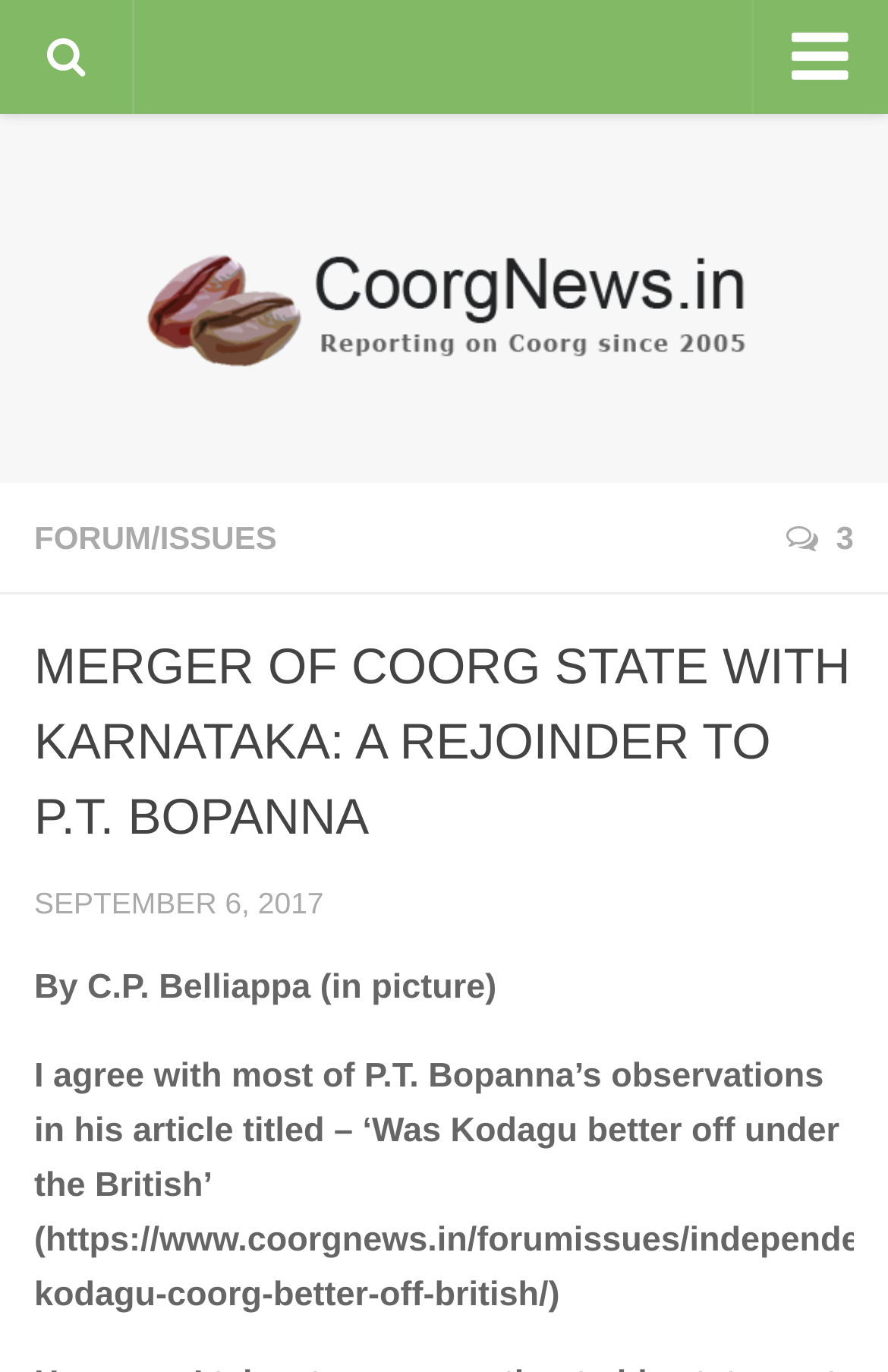Identify the bounding box coordinates for the element you need to click to achieve the following task: "go to home page". The coordinates must be four float values ranging from 0 to 1, formatted as [left, top, right, bottom].

[0.0, 0.083, 1.0, 0.144]